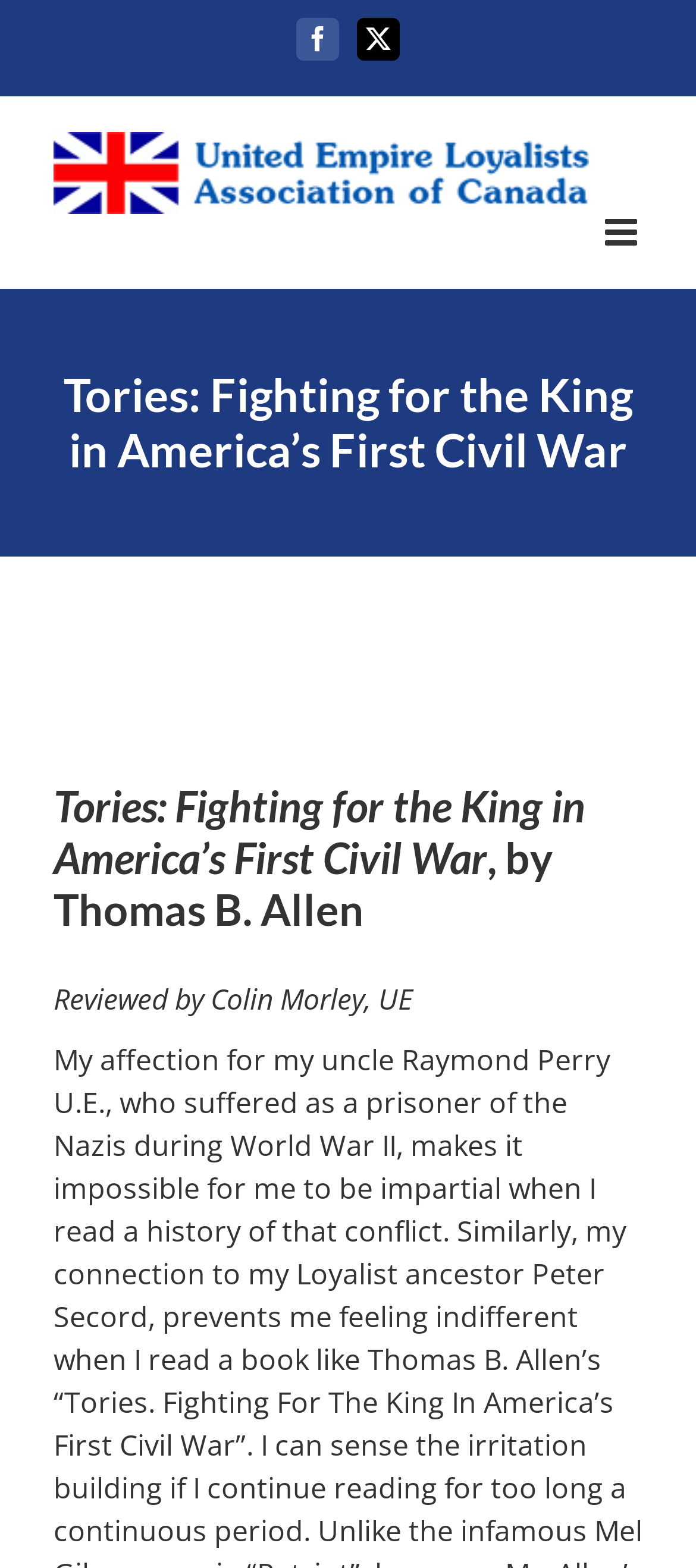Given the content of the image, can you provide a detailed answer to the question?
Who is the reviewer of the book?

I found the answer by looking at the static text below the book title, which says 'Reviewed by Colin Morley, UE'. This indicates that Colin Morley, UE is the reviewer of the book.